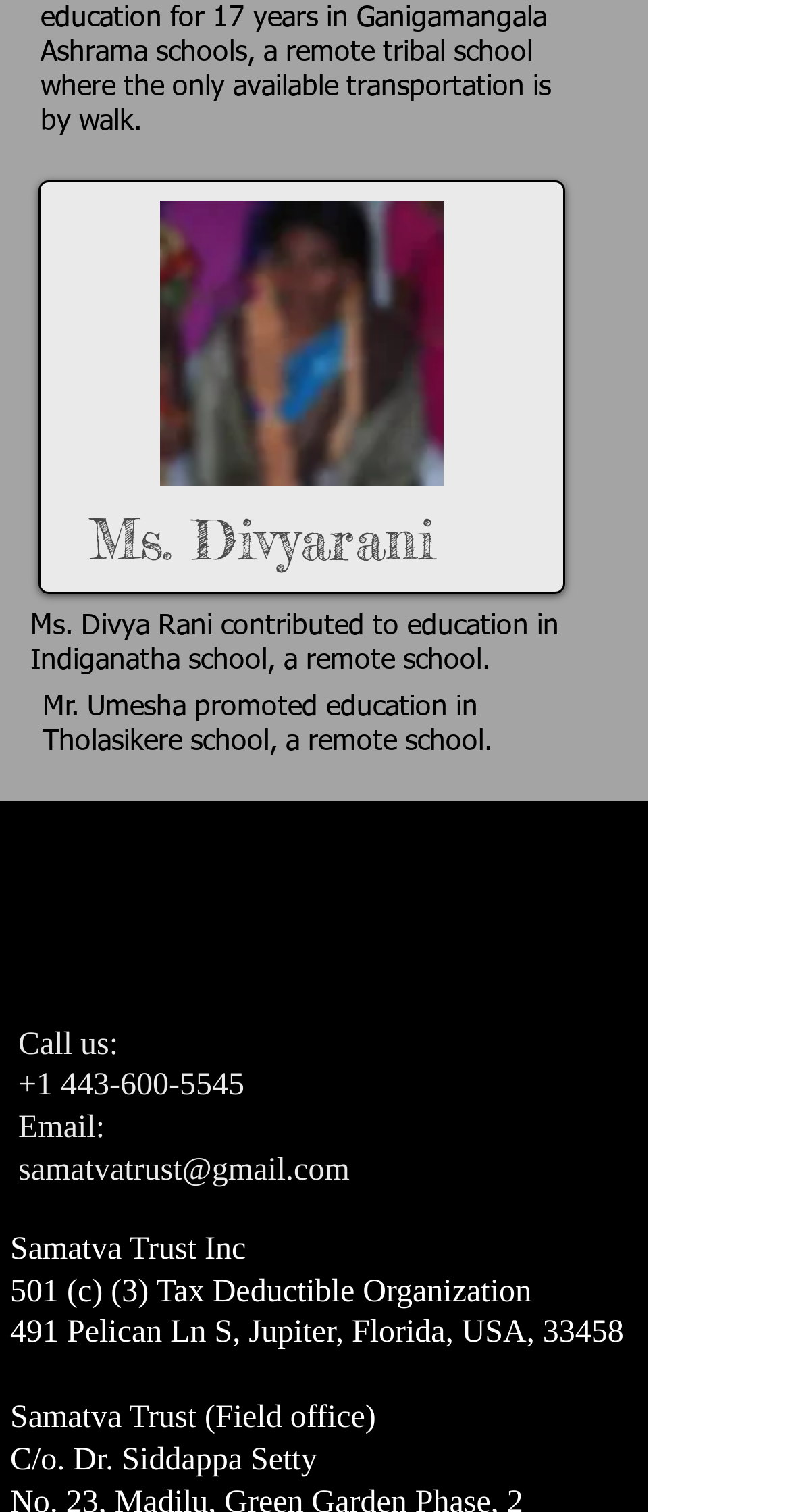Given the webpage screenshot, identify the bounding box of the UI element that matches this description: "+1 443-600-5545".

[0.023, 0.707, 0.309, 0.73]